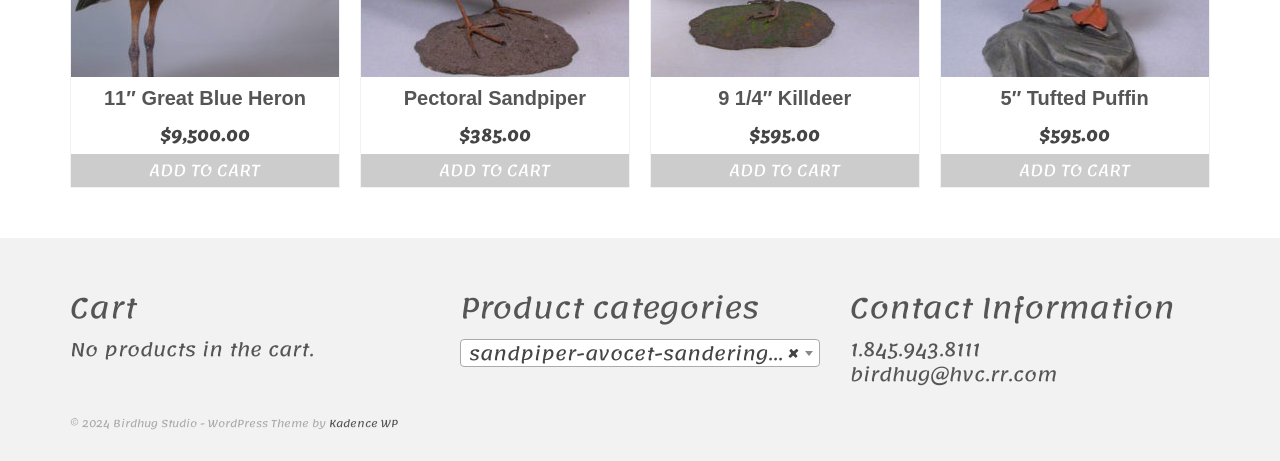For the given element description 11″ Great Blue Heron, determine the bounding box coordinates of the UI element. The coordinates should follow the format (top-left x, top-left y, bottom-right x, bottom-right y) and be within the range of 0 to 1.

[0.055, 0.166, 0.265, 0.253]